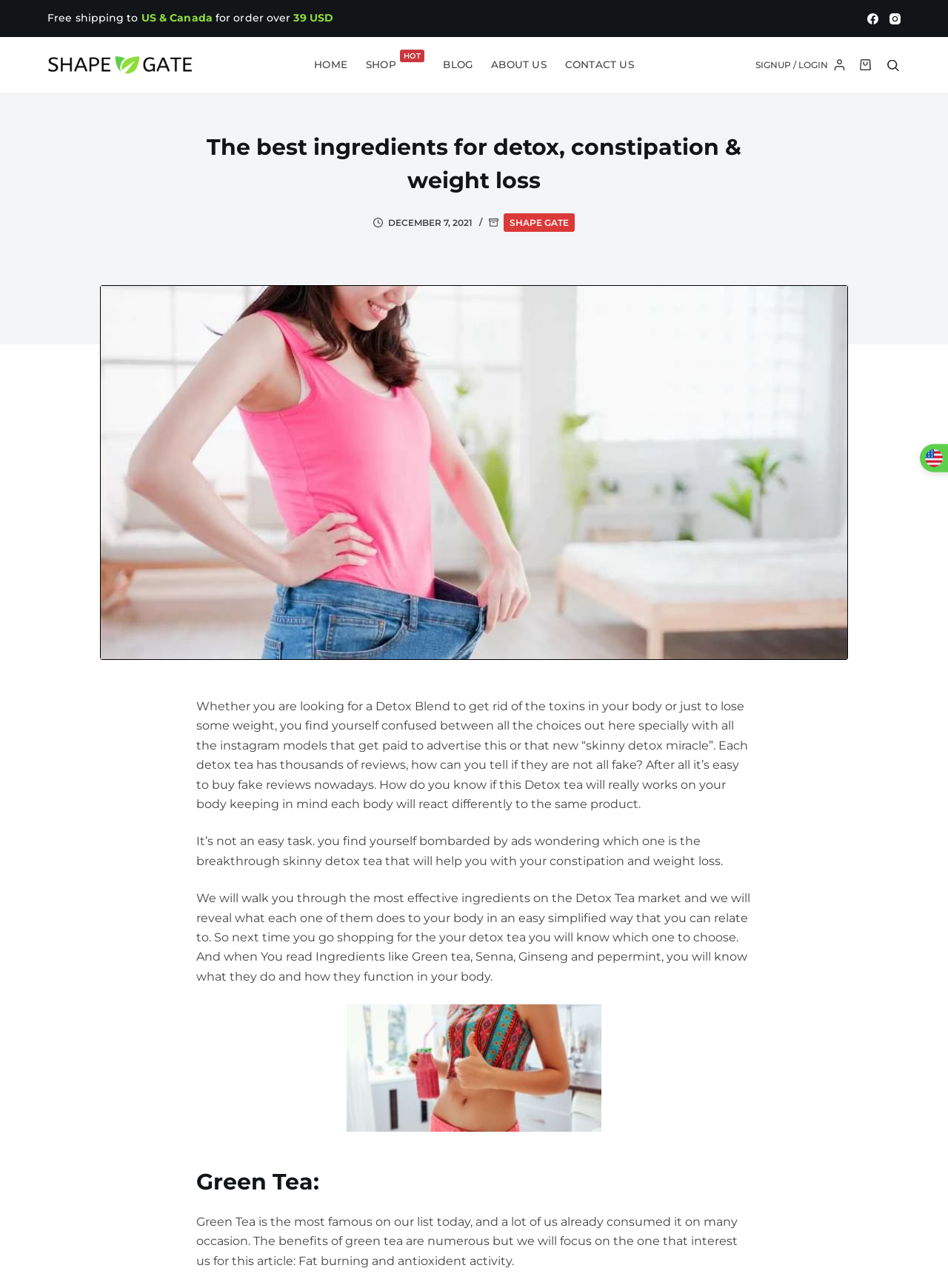What is the purpose of the article?
Please respond to the question with as much detail as possible.

The answer can be found by reading the introductory paragraph of the article, which sets the tone for the rest of the article. The article aims to educate readers on the different ingredients found in detox teas and how they work, so that readers can make informed decisions when choosing a product.